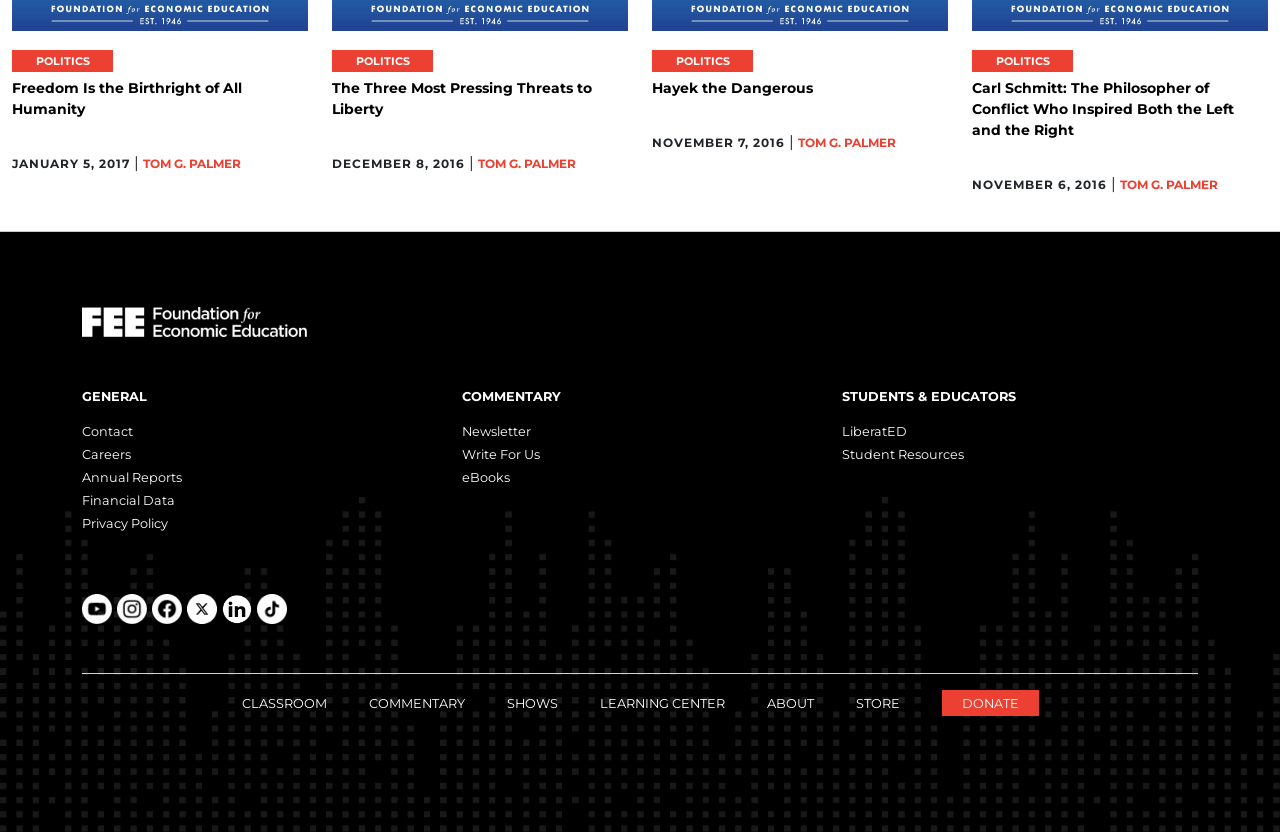Locate the bounding box coordinates of the element that should be clicked to fulfill the instruction: "Read the article 'Freedom Is the Birthright of All Humanity'".

[0.009, 0.096, 0.189, 0.142]